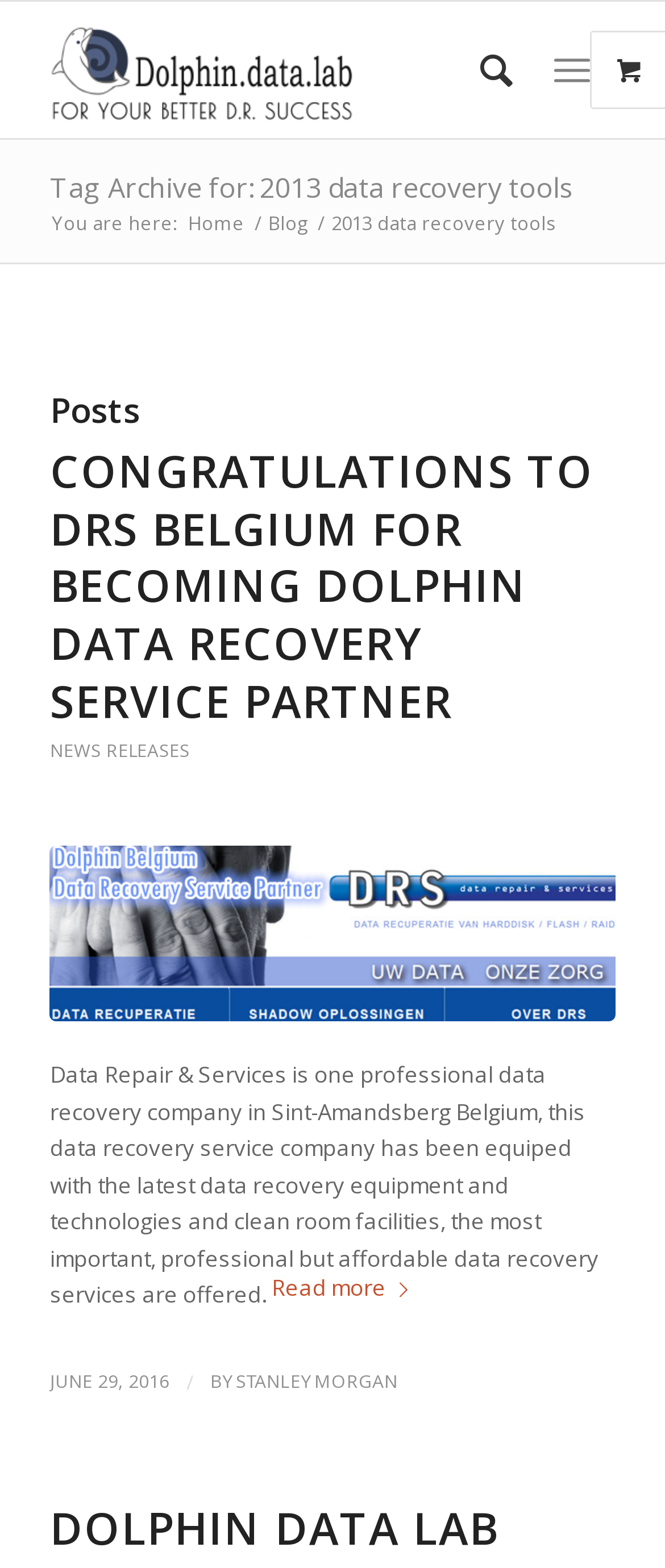Locate and provide the bounding box coordinates for the HTML element that matches this description: "Menu Menu".

[0.833, 0.018, 0.887, 0.071]